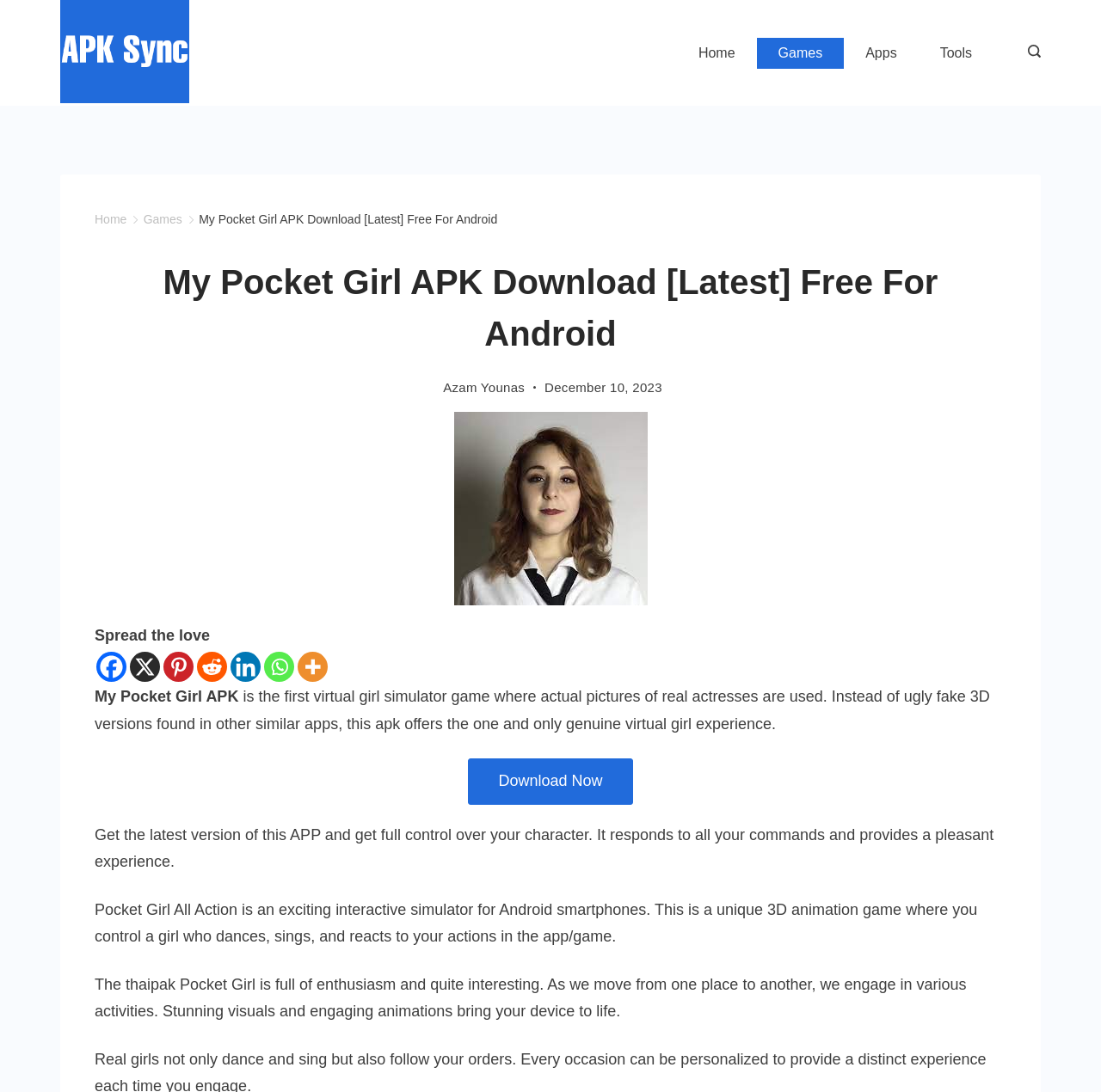Please identify and generate the text content of the webpage's main heading.

My Pocket Girl APK Download [Latest] Free For Android